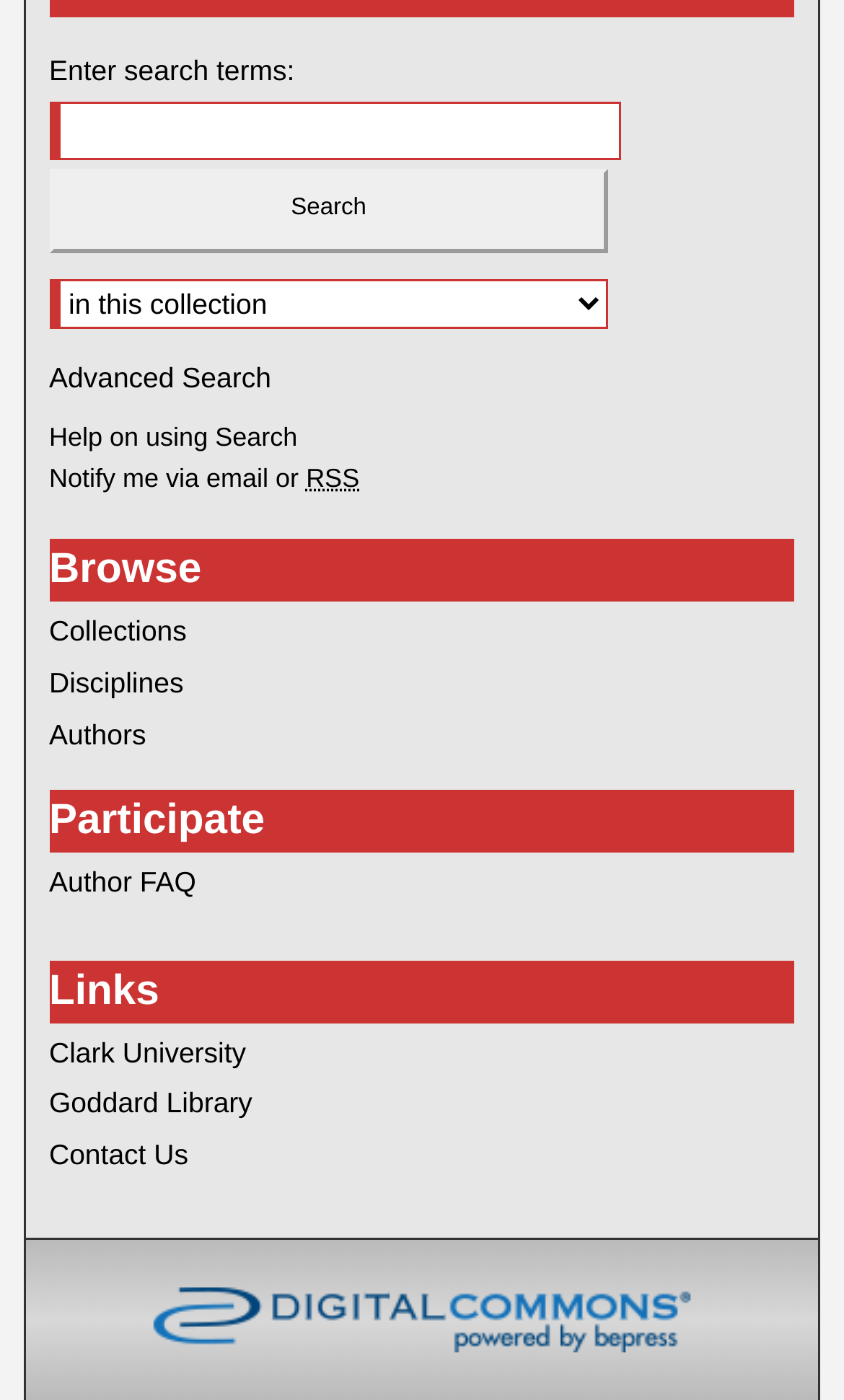Determine the bounding box coordinates for the clickable element required to fulfill the instruction: "Browse Collections". Provide the coordinates as four float numbers between 0 and 1, i.e., [left, top, right, bottom].

[0.058, 0.385, 0.942, 0.409]